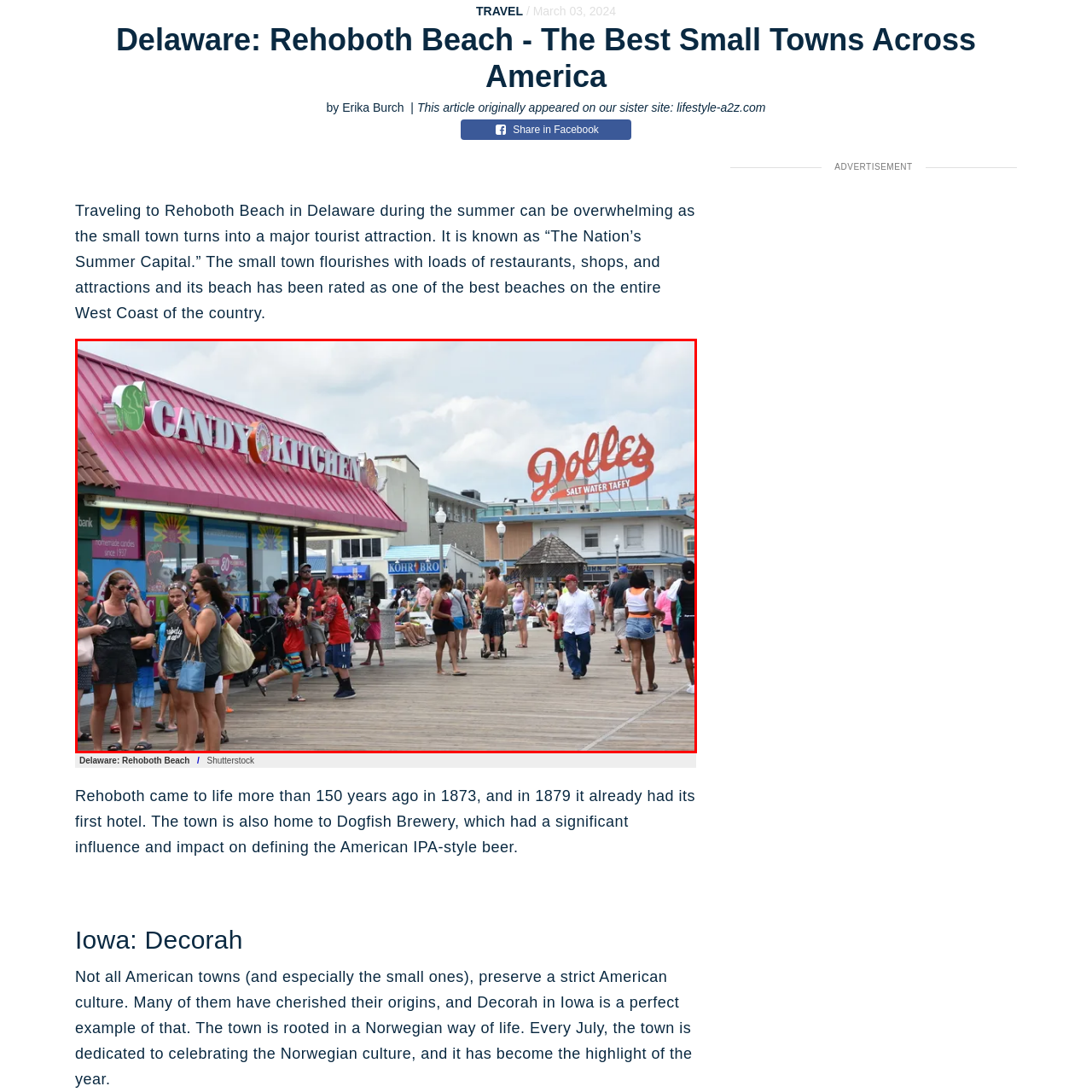Describe meticulously the scene encapsulated by the red boundary in the image.

The image captures a vibrant summer scene at Rehoboth Beach in Delaware, showcasing a lively boardwalk filled with visitors. In the foreground, people of various ages, including families and children, enjoy the day, with some gathered in front of the popular "Candy Kitchen" shop, known for its sweet treats since 1927. Colorful storefronts line the boardwalk, including the prominent Dolles Salt Water Taffy sign, inviting passersby to indulge in classic beach snacks. The atmosphere is bustling with tourists relishing the coastal charm, while the wooden planks of the boardwalk stretch into the background, setting the perfect summer scene against a bright blue sky filled with fluffy white clouds.